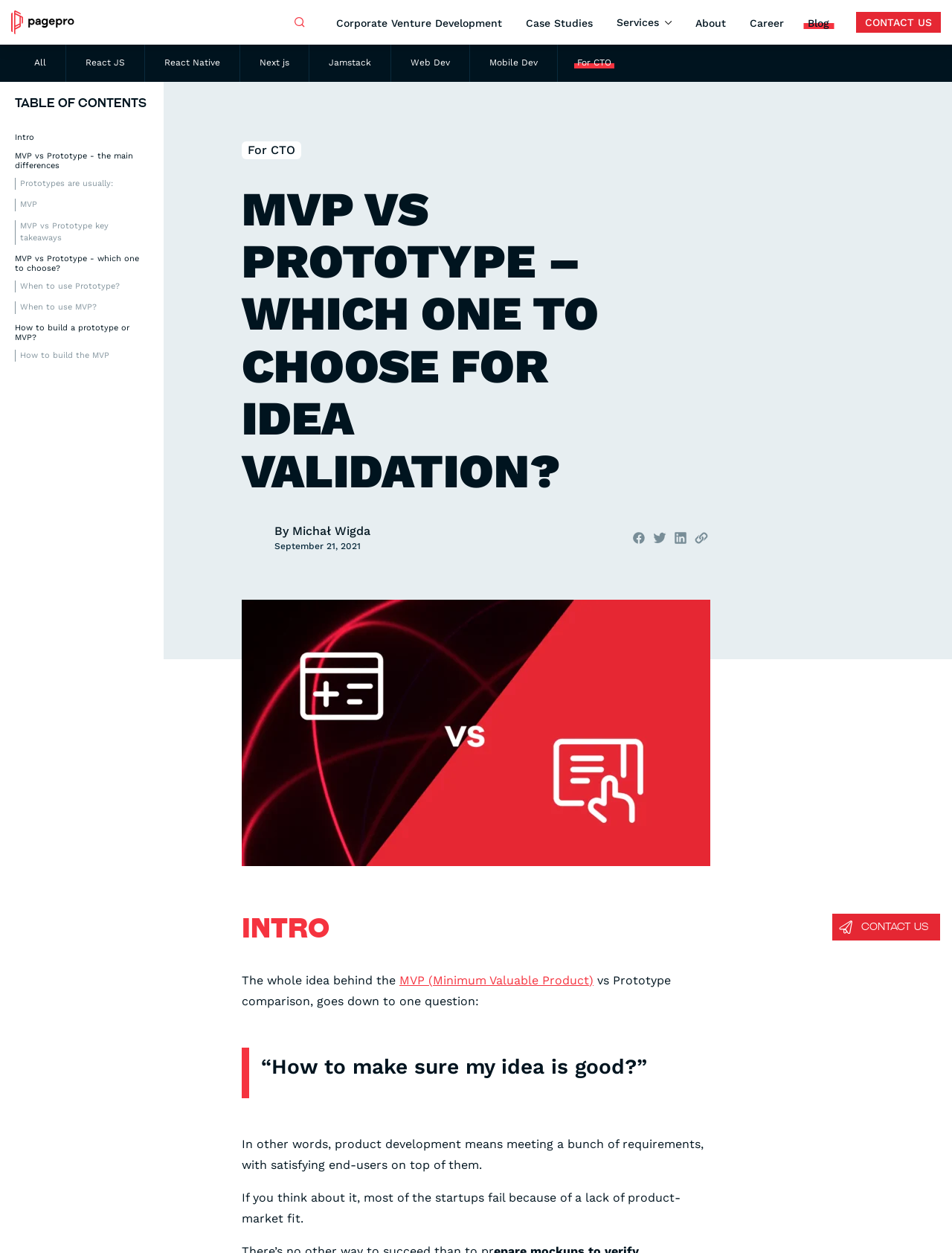What is the purpose of MVP and Prototype?
Make sure to answer the question with a detailed and comprehensive explanation.

Based on the webpage content, the purpose of MVP and Prototype is to validate an idea, which is mentioned in the intro section as 'How to make sure my idea is good?'.